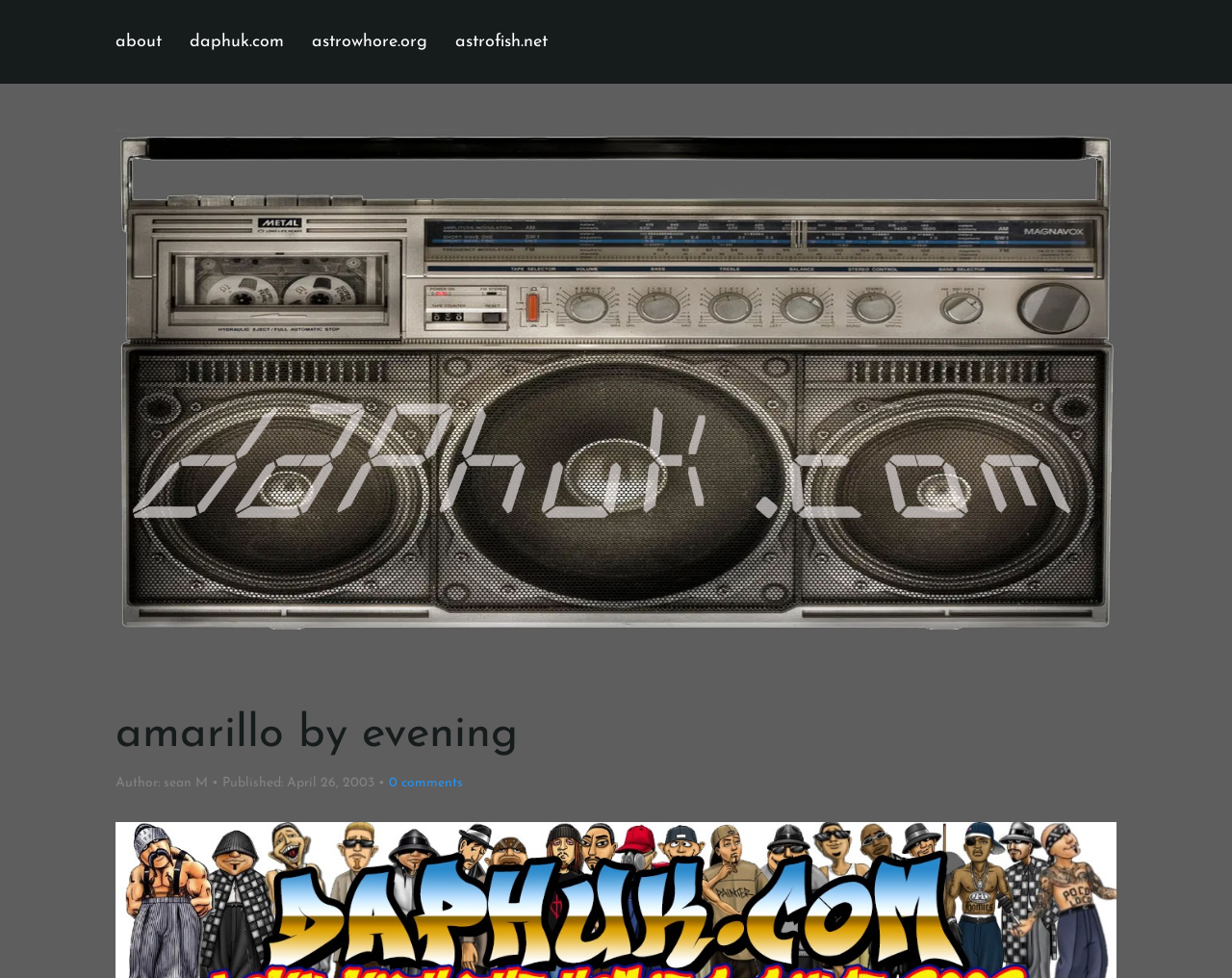Answer this question using a single word or a brief phrase:
What is the URL of the header image?

daphuk.com